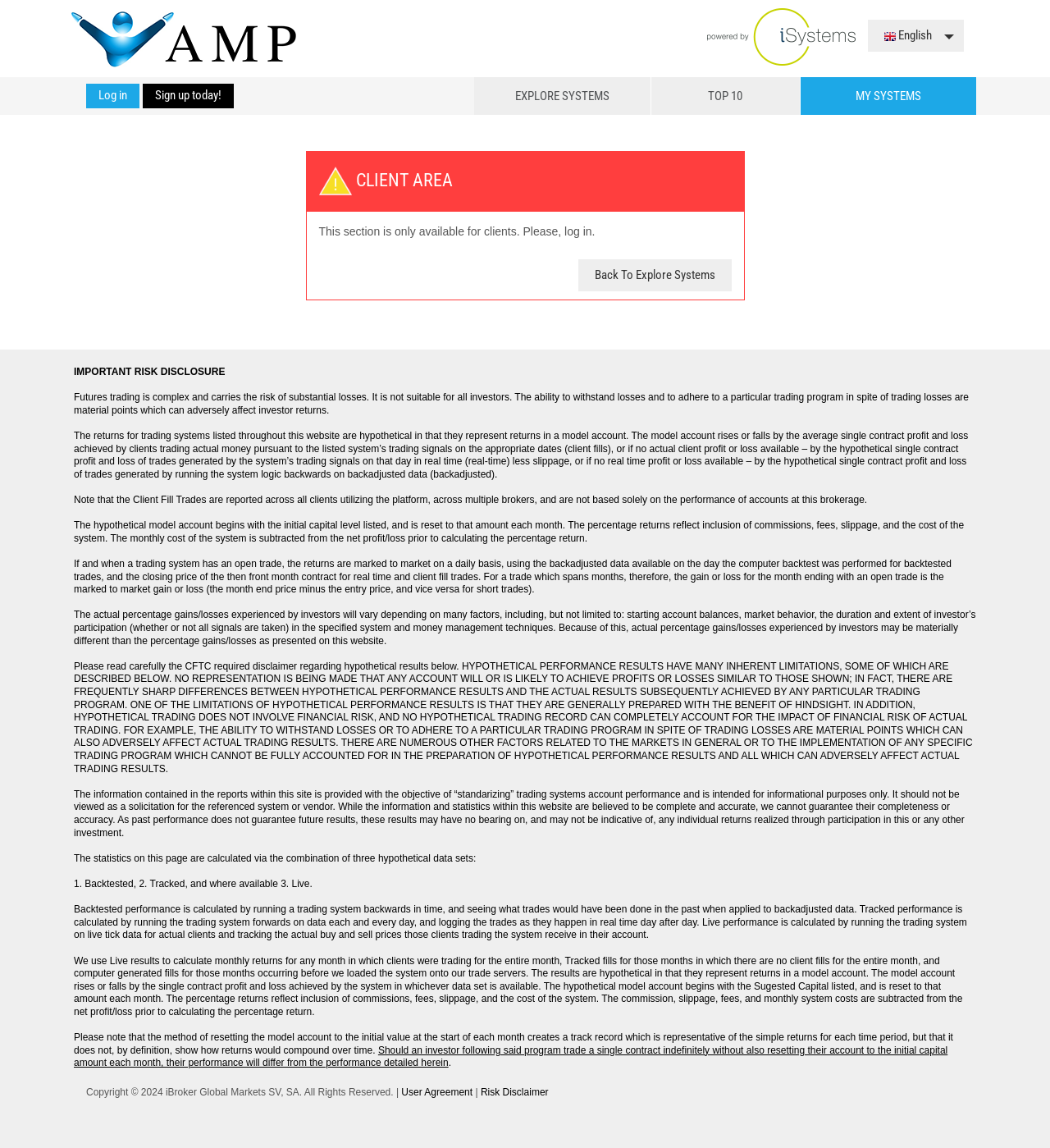Identify the bounding box coordinates of the region I need to click to complete this instruction: "Click the 'Back To Explore Systems' link".

[0.55, 0.226, 0.696, 0.254]